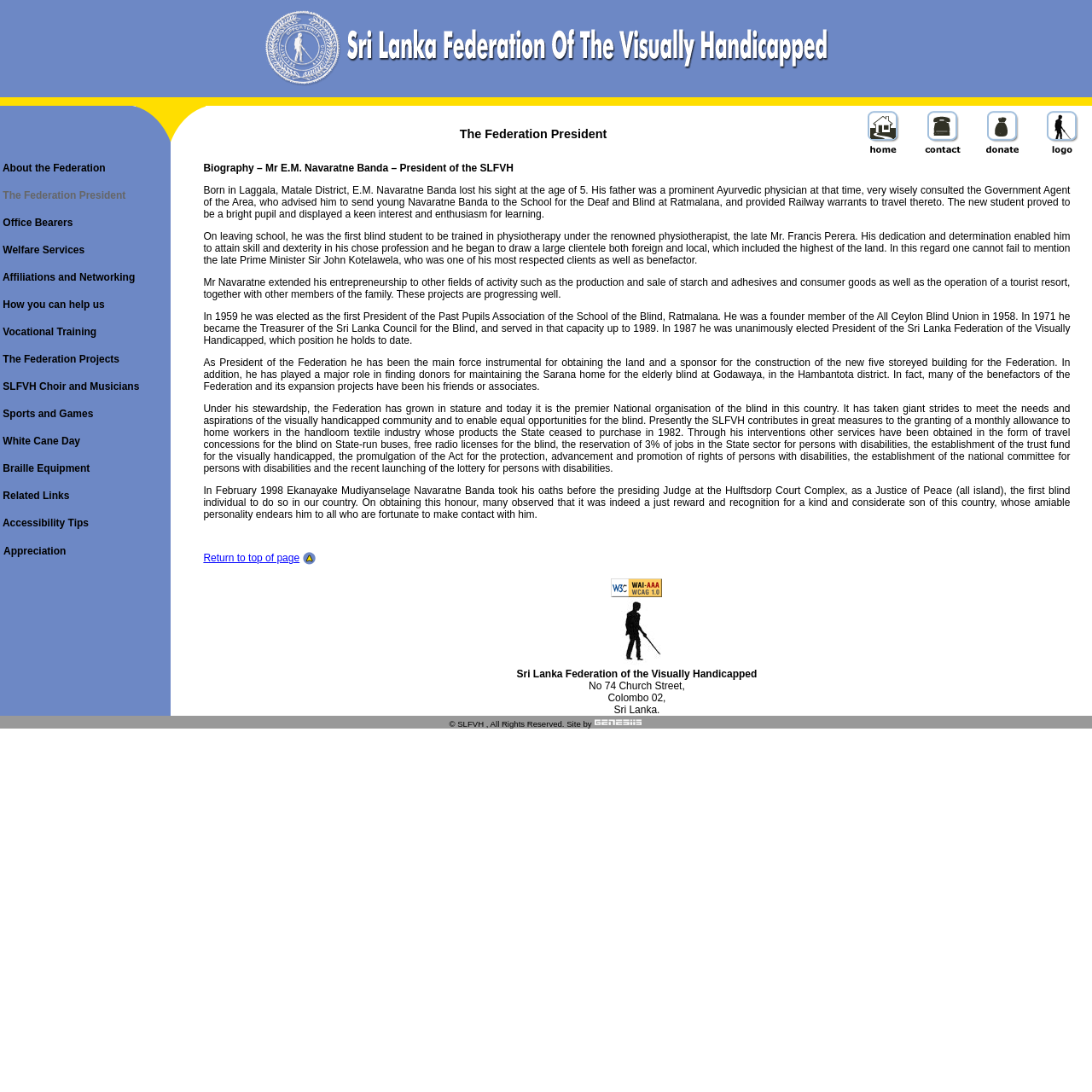What is the profession of Mr. E.M. Navaratne Banda?
Please give a well-detailed answer to the question.

I found the answer by reading the biography of Mr. E.M. Navaratne Banda, which mentions that he was trained in physiotherapy under the renowned physiotherapist, the late Mr. Francis Perera.